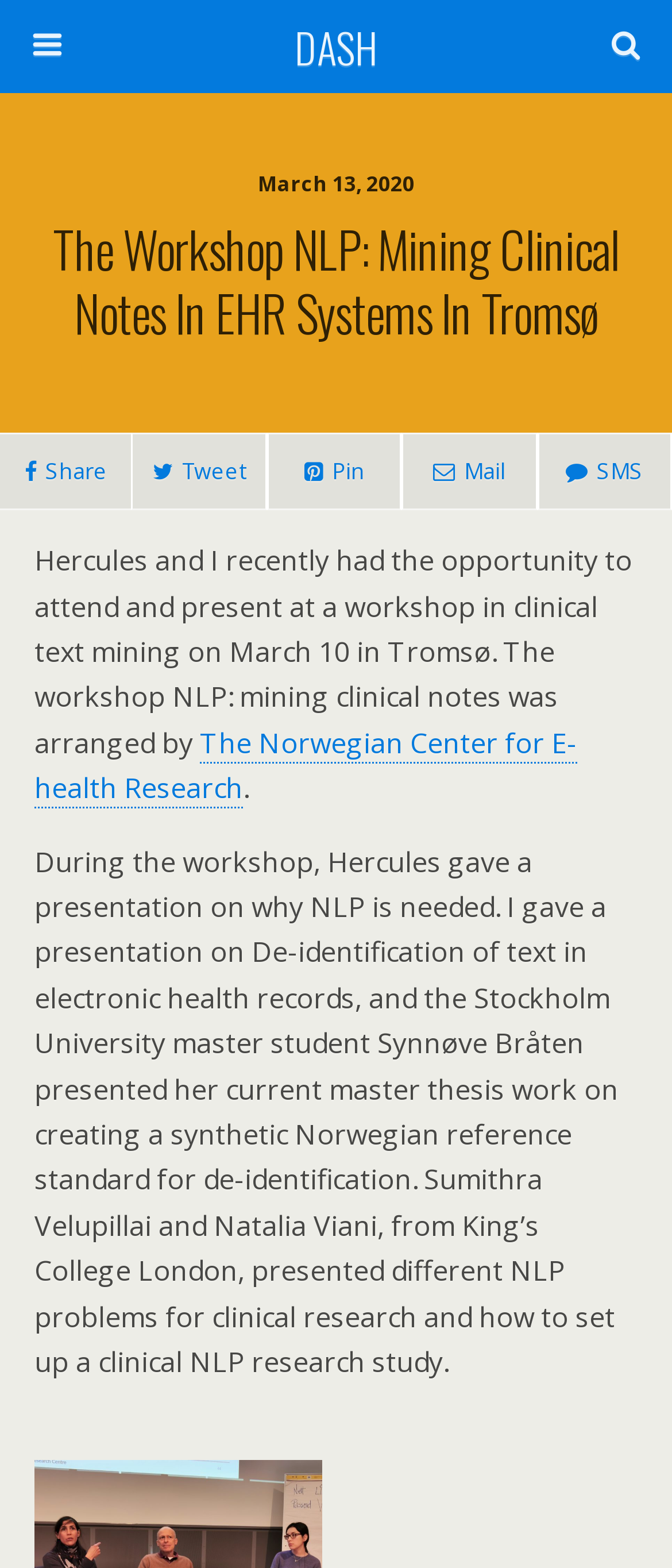Using details from the image, please answer the following question comprehensively:
What is the date of the workshop?

I found the date of the workshop by looking at the StaticText element with the content 'March 13, 2020' which is located at the top of the webpage.